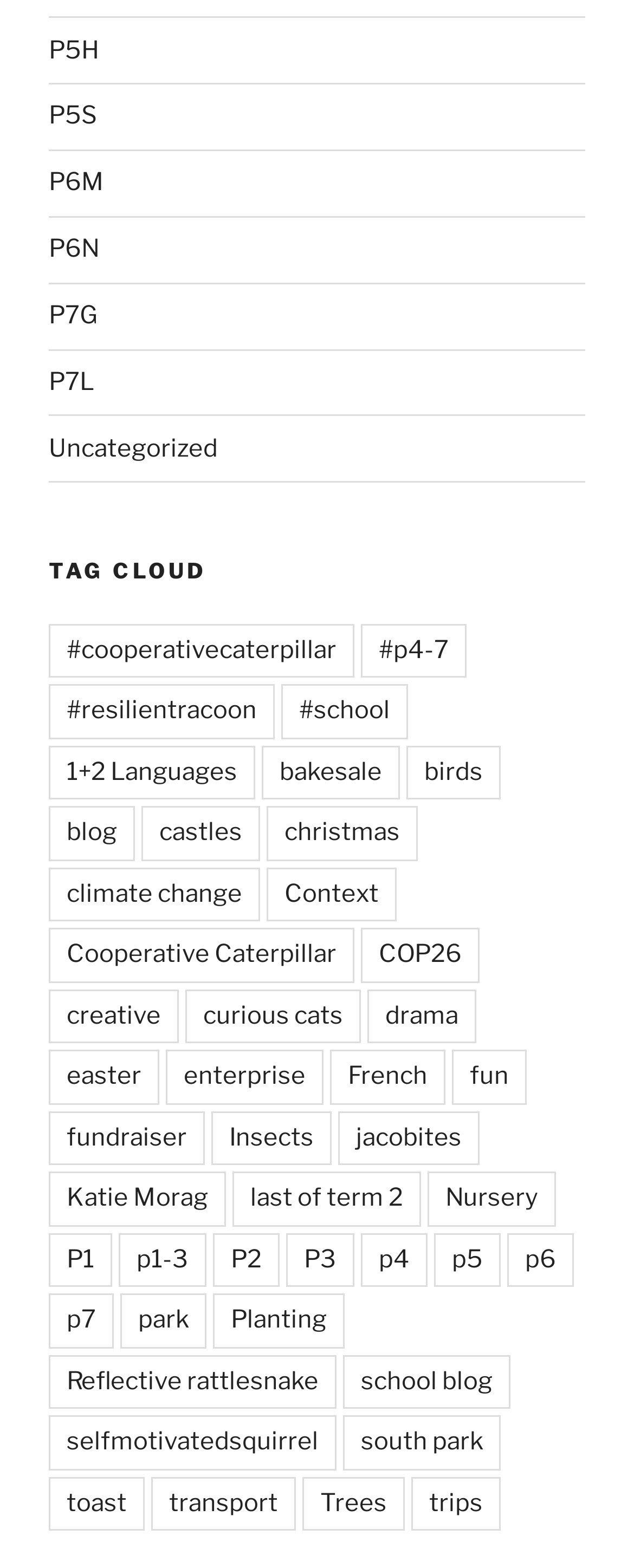Please respond to the question with a concise word or phrase:
Is there a link related to 'school' on the webpage?

yes